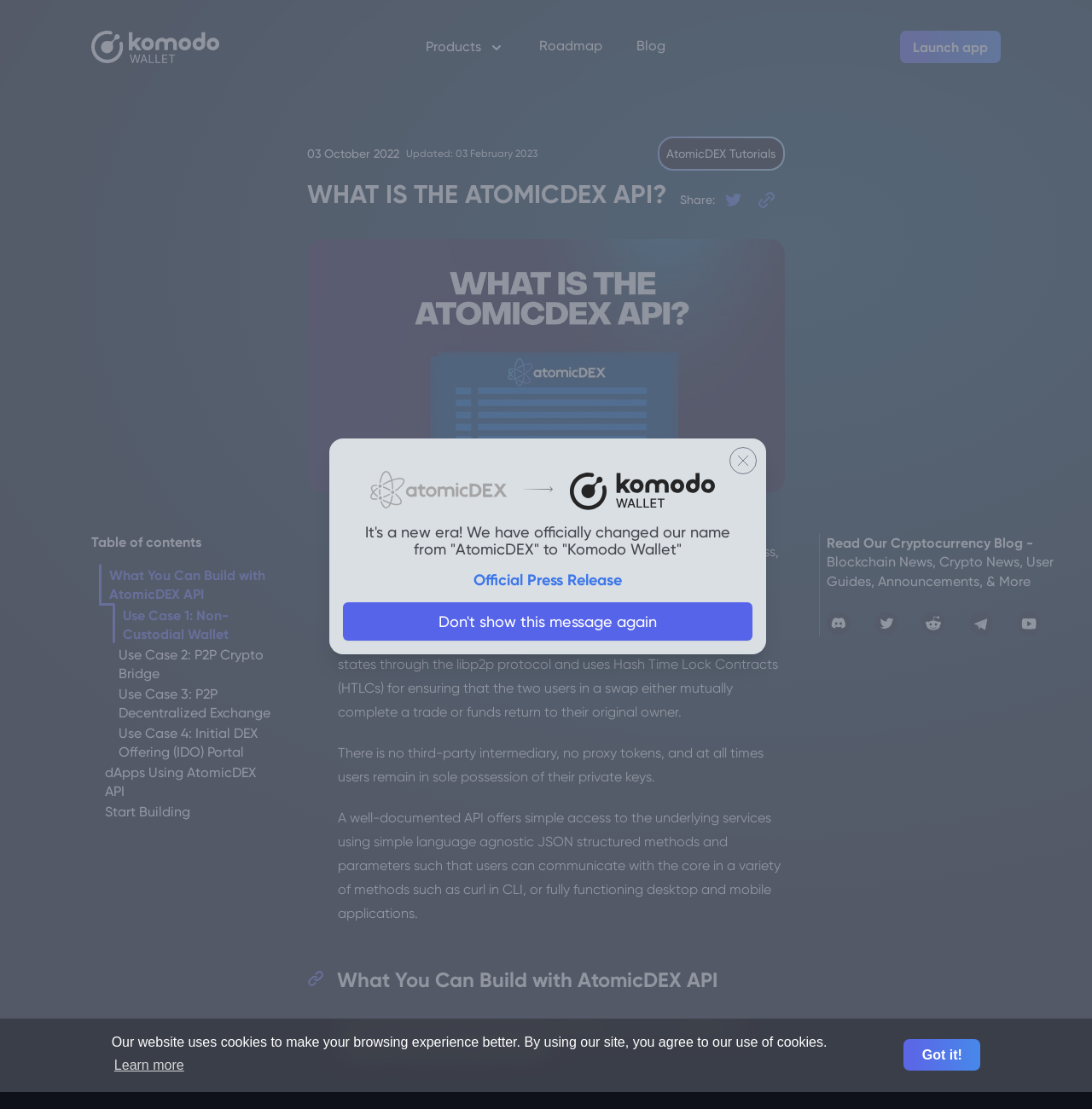What is the type of contracts used in the AtomicDEX API?
Please answer the question with as much detail and depth as you can.

The webpage explains that the AtomicDEX API uses Hash Time Lock Contracts (HTLCs) for ensuring that the two users in a swap either mutually complete a trade or funds return to their original owner.